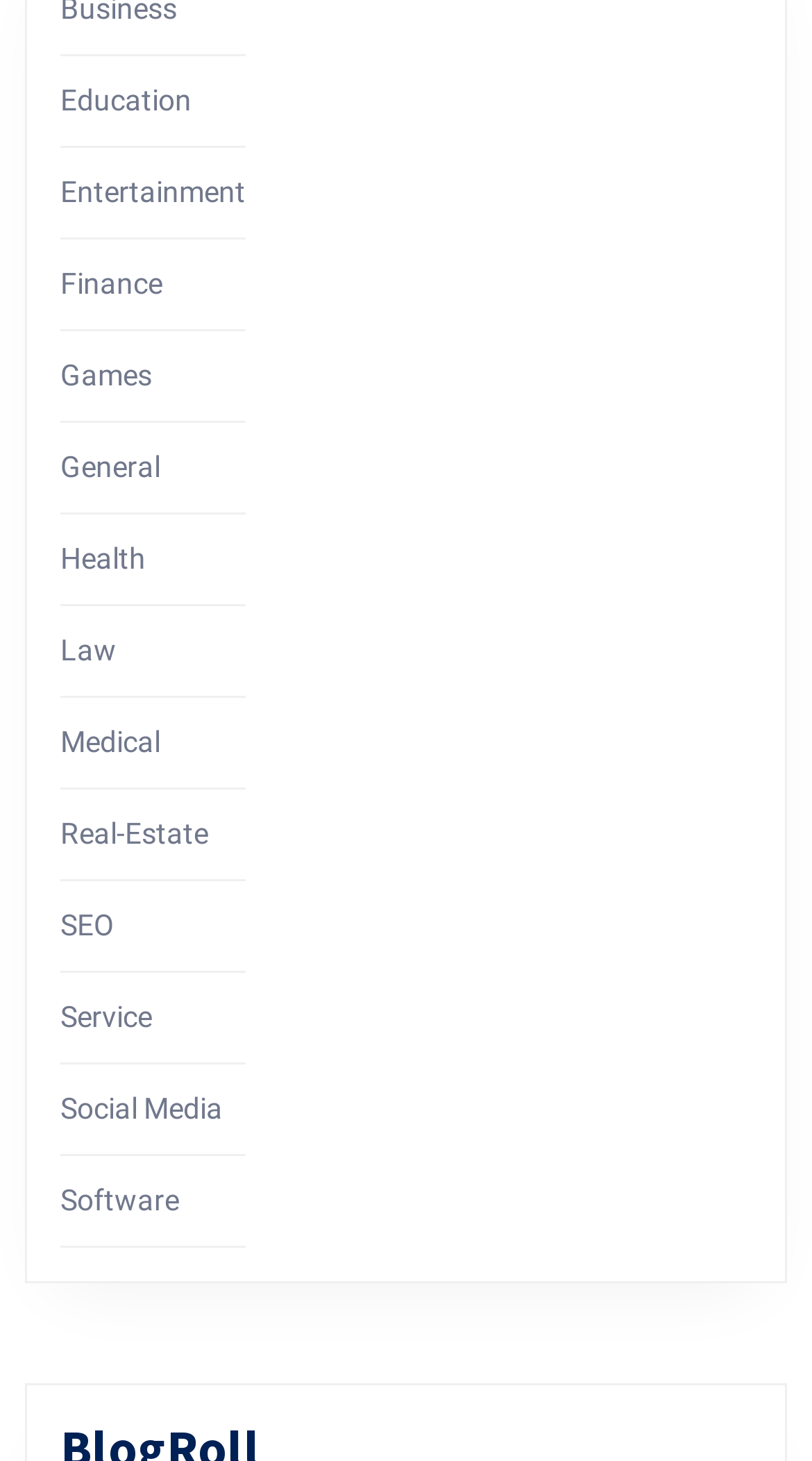Identify the bounding box coordinates for the UI element described as follows: "Social Media". Ensure the coordinates are four float numbers between 0 and 1, formatted as [left, top, right, bottom].

[0.074, 0.748, 0.274, 0.77]